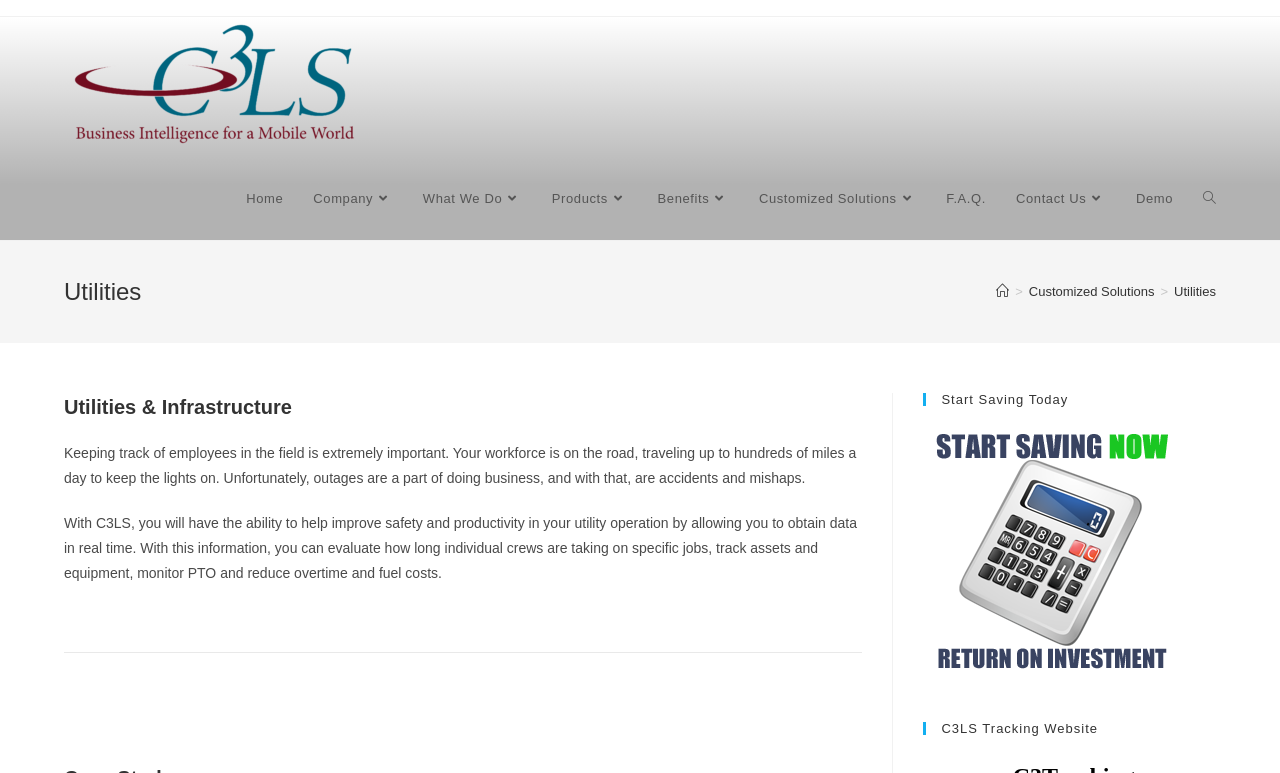What is the purpose of C3LS?
Based on the image, answer the question with as much detail as possible.

The purpose of C3LS is inferred from the text 'With C3LS, you will have the ability to help improve safety and productivity in your utility operation...' which suggests that C3LS is a tool to improve safety and productivity in utility operations.